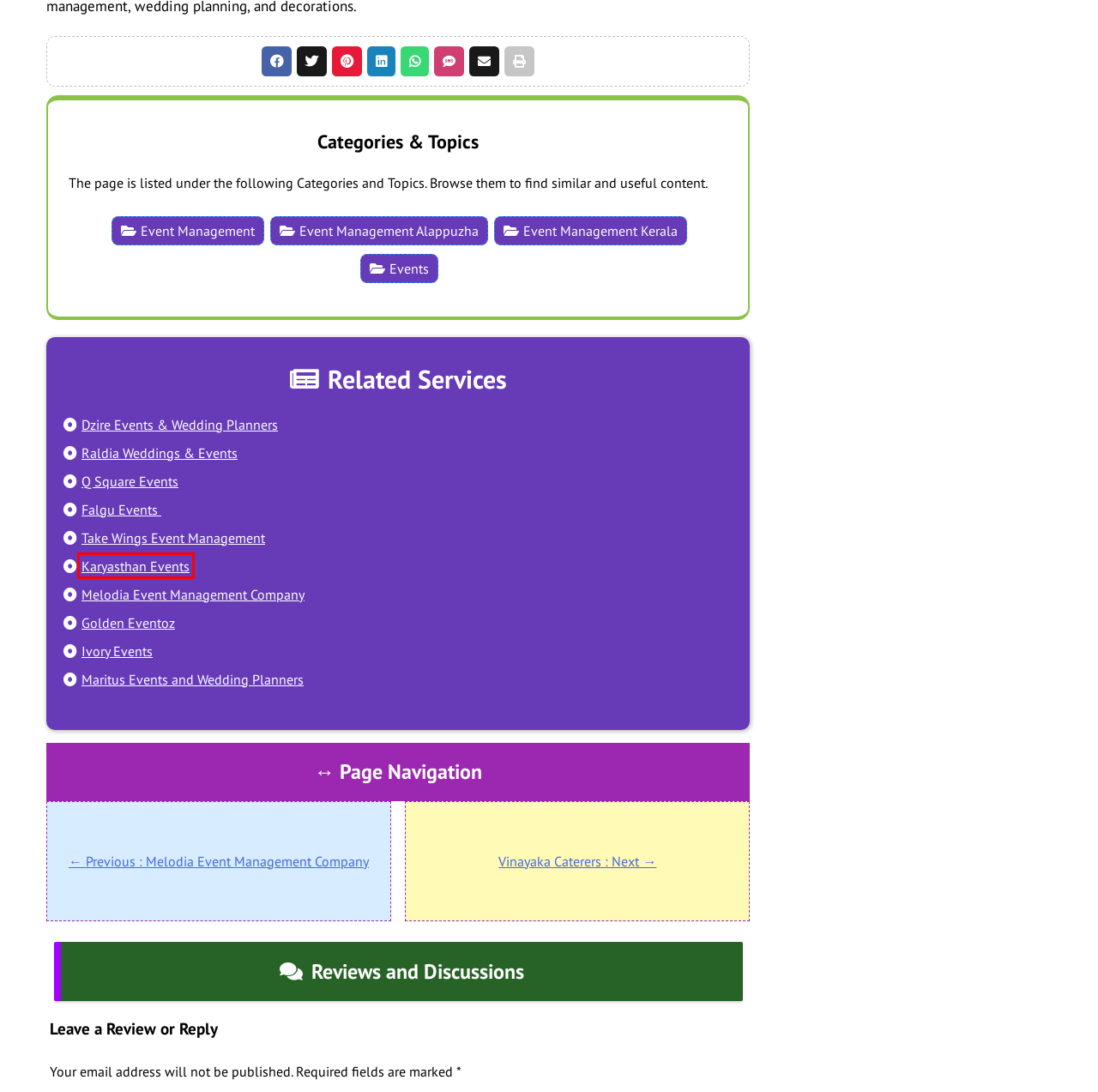With the provided screenshot showing a webpage and a red bounding box, determine which webpage description best fits the new page that appears after clicking the element inside the red box. Here are the options:
A. Melodia Event Management Company – Best Services List – India
B. Raldia Weddings & Events – Best Services List – India
C. Maritus Events and Wedding Planners – Best Services List – India
D. Vinayaka Caterers – Best Services List – India
E. Take Wings Event Management – Best Services List – India
F. Karyasthan Events – Best Services List – India
G. Golden Eventoz – Best Services List – India
H. Q Square Events – Best Services List – India

F